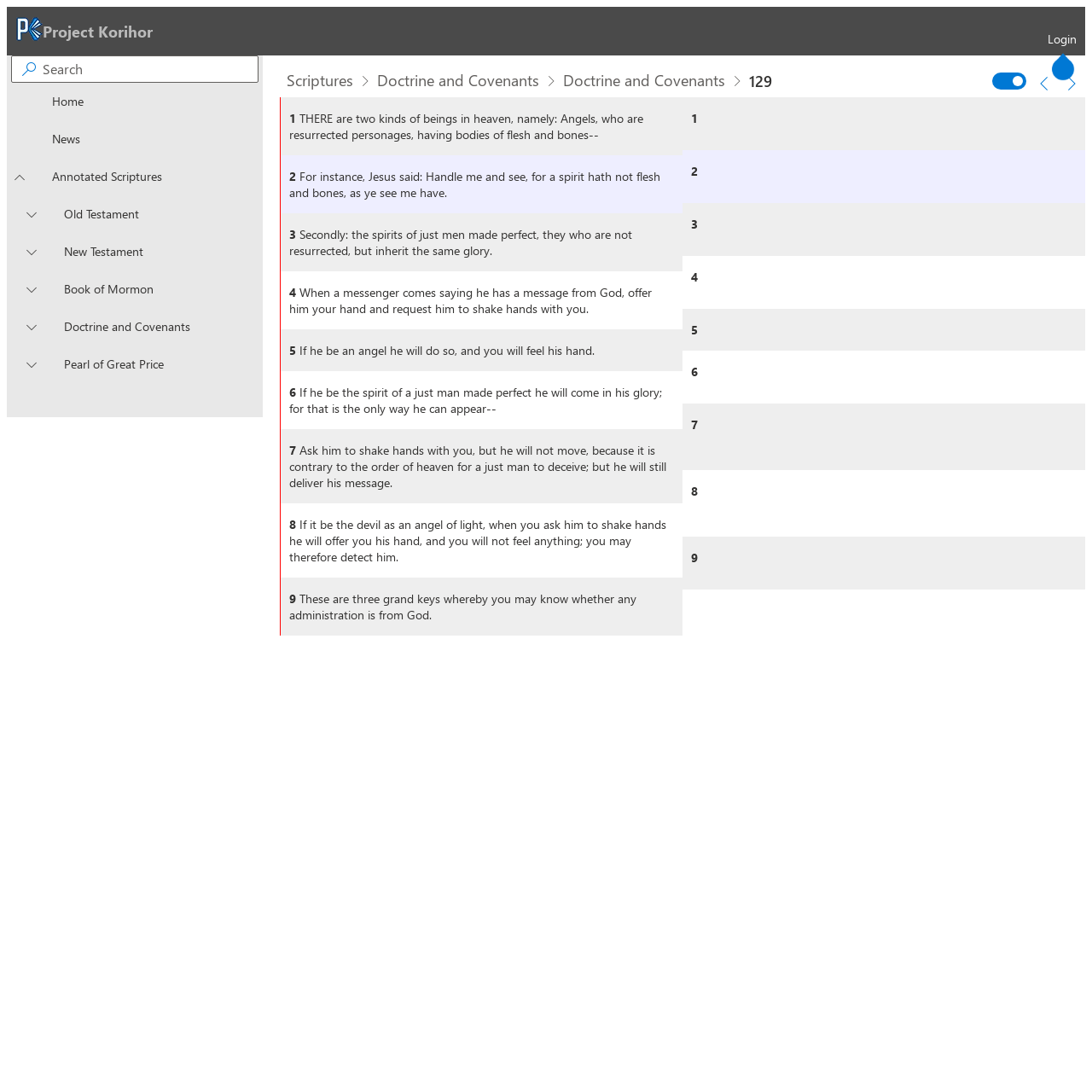Provide a short, one-word or phrase answer to the question below:
What is the name of the project logo?

Project Korihor Logo